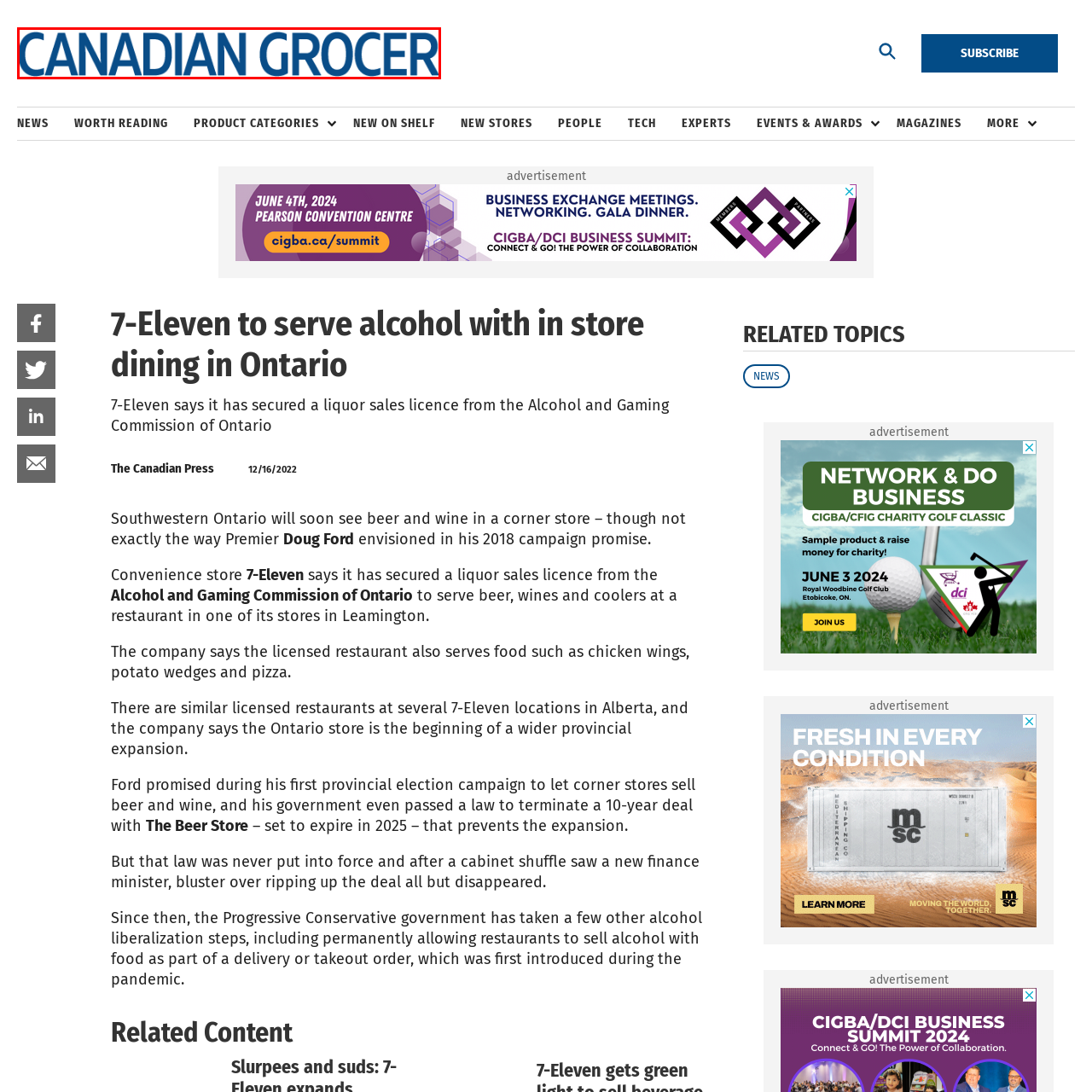Give a detailed account of the visual elements present in the image highlighted by the red border.

The image features the bold, blue logo of "CANADIAN GROCER," a prominent publication focused on the grocery industry in Canada. The design is clean and modern, emphasizing the publication’s commitment to providing valuable insights, news, and resources for grocery retailers and consumers alike. This logo reflects the brand's identity as a trusted source of information within the Canadian grocery market, showcasing its significance in the industry.